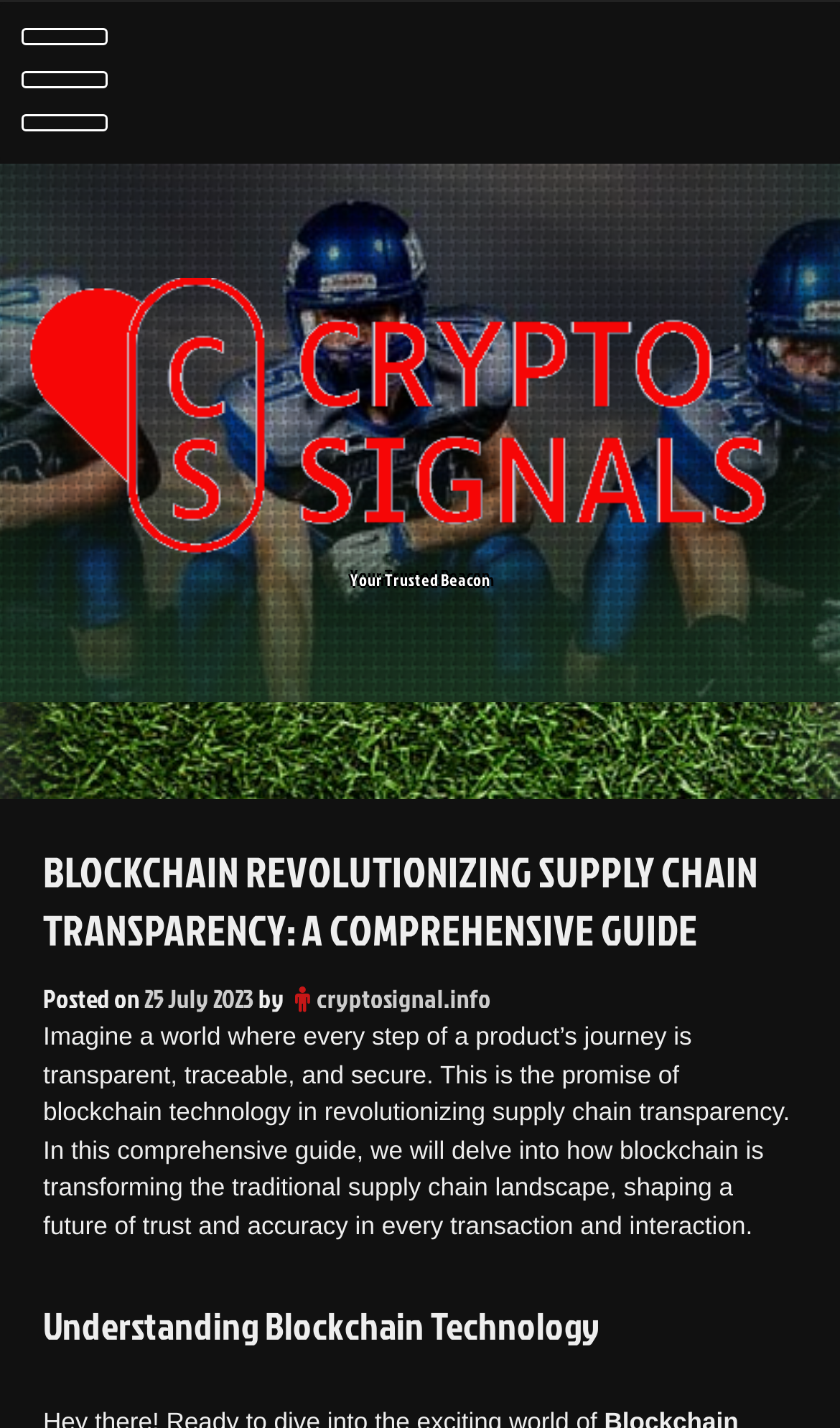What is the purpose of the guide?
Use the screenshot to answer the question with a single word or phrase.

To delve into blockchain transforming traditional supply chain